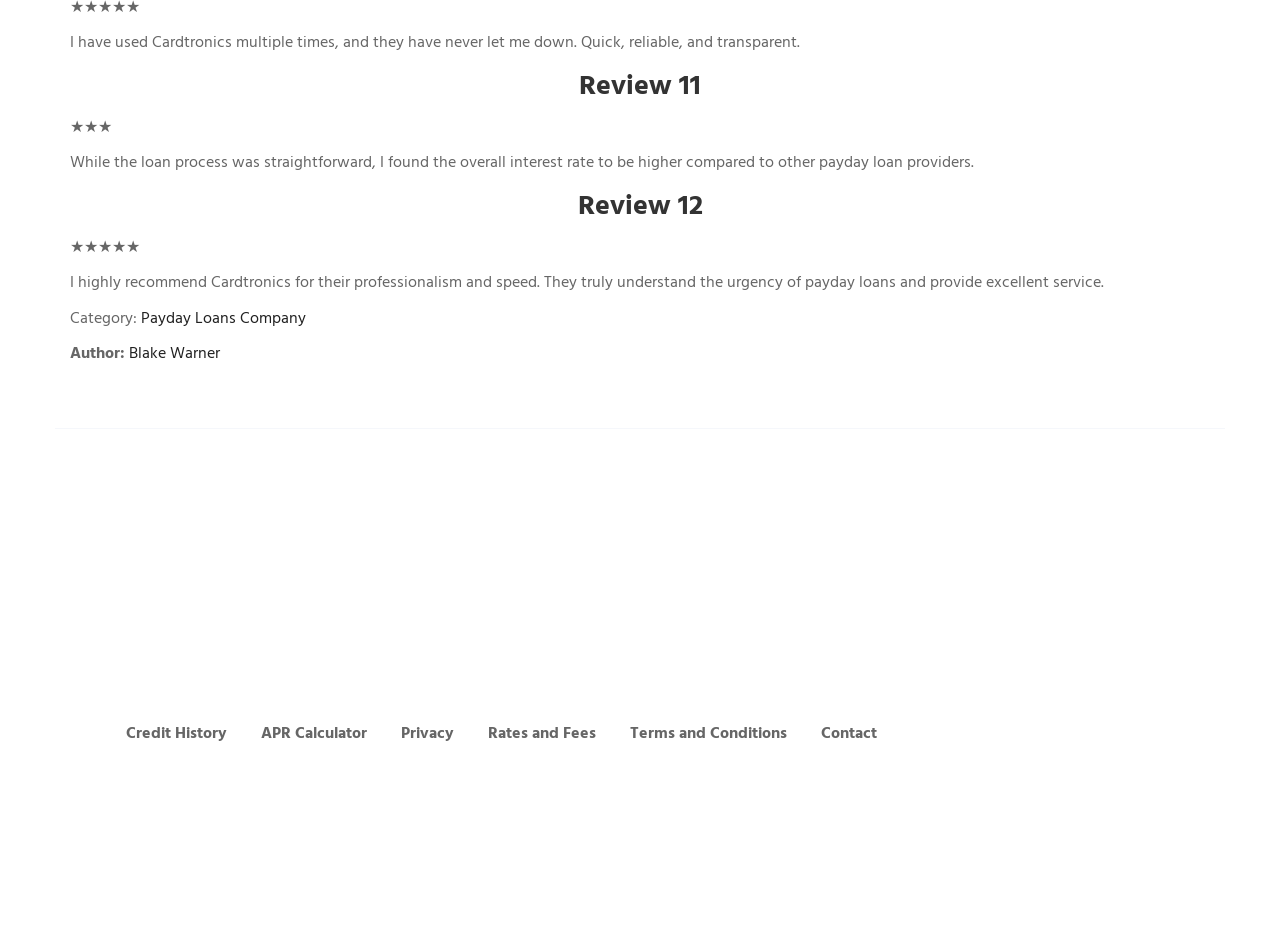Please indicate the bounding box coordinates for the clickable area to complete the following task: "Read Review 11". The coordinates should be specified as four float numbers between 0 and 1, i.e., [left, top, right, bottom].

[0.055, 0.073, 0.945, 0.109]